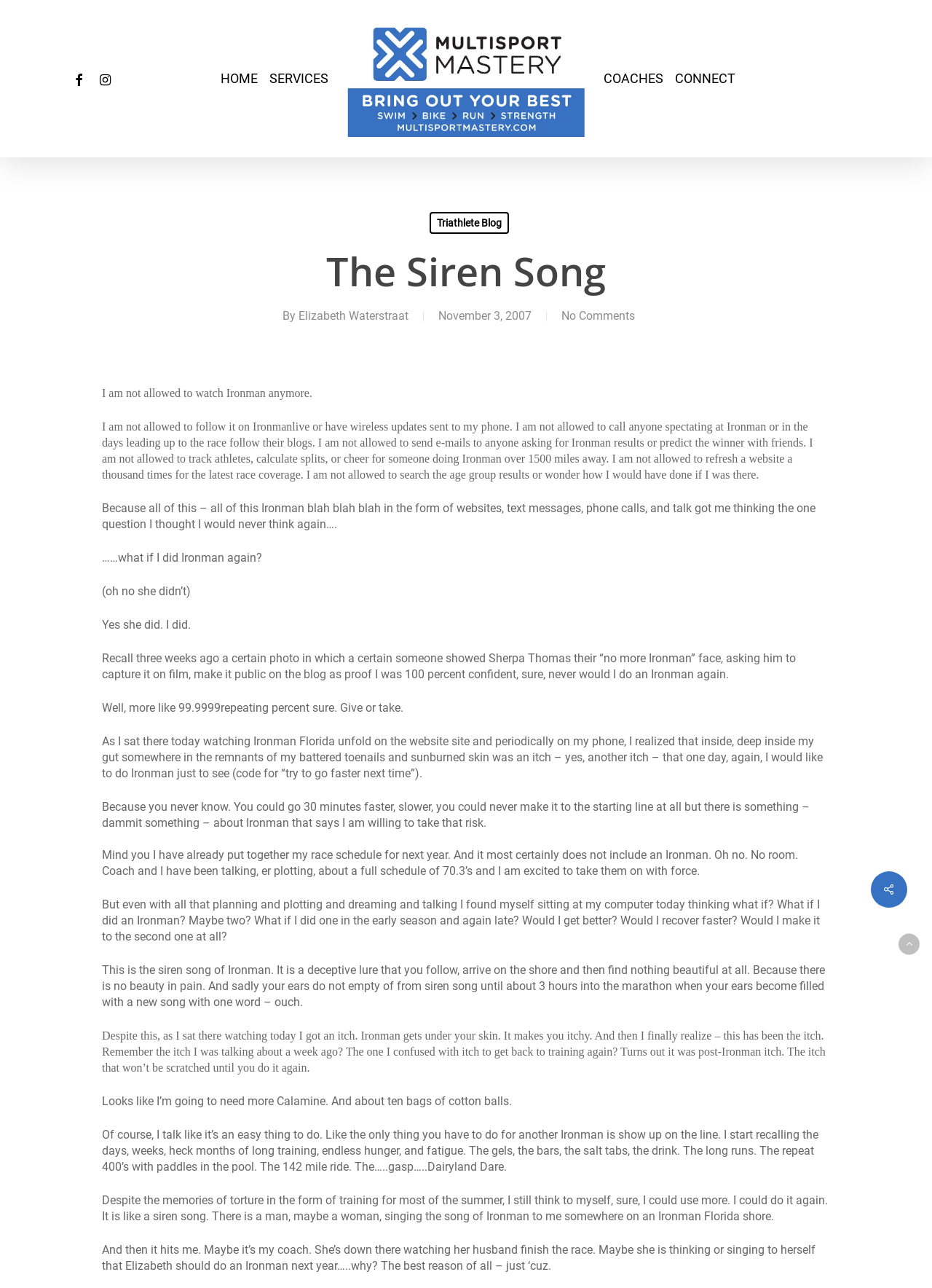Find the bounding box coordinates of the element you need to click on to perform this action: 'View COACHES'. The coordinates should be represented by four float values between 0 and 1, in the format [left, top, right, bottom].

[0.647, 0.054, 0.711, 0.068]